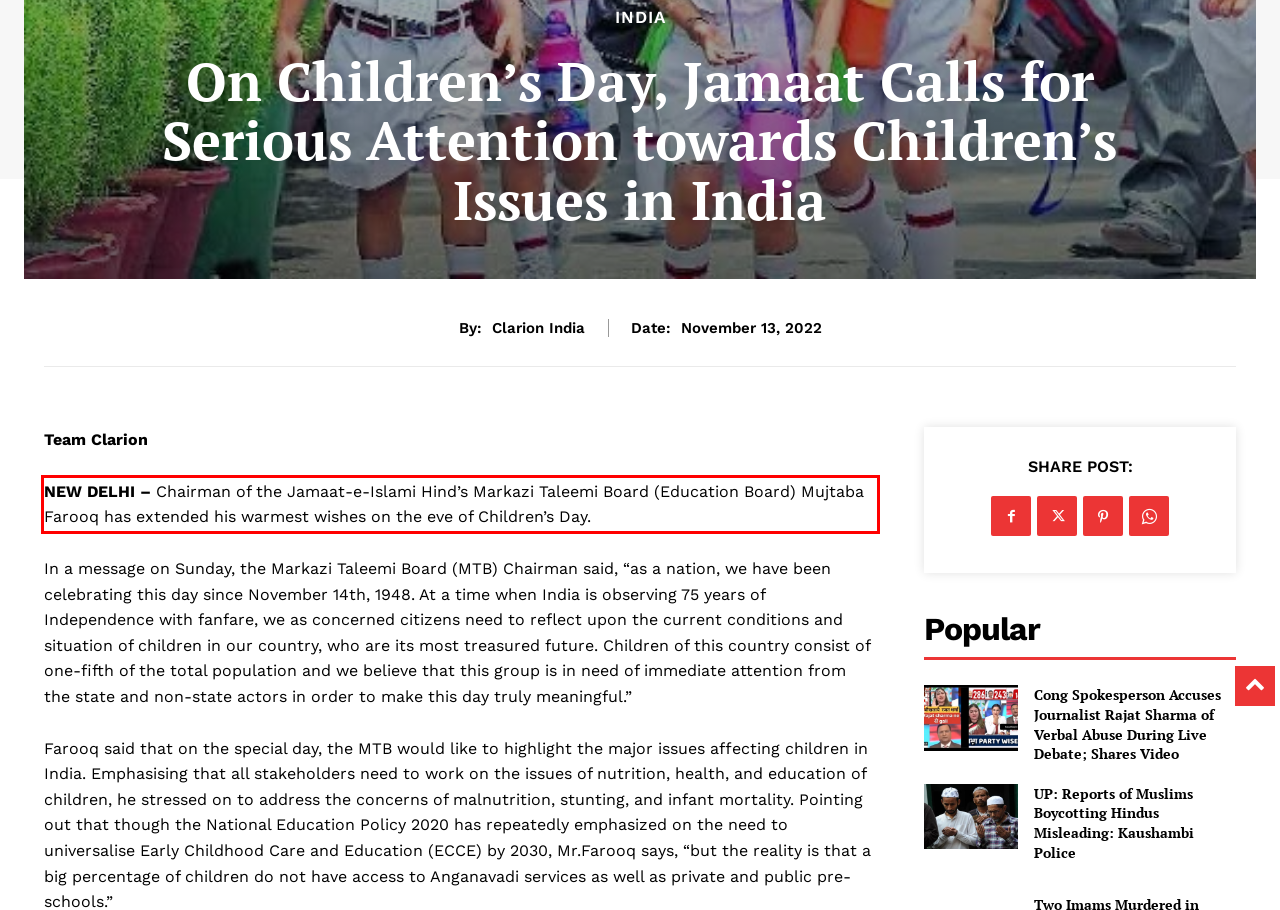Please analyze the screenshot of a webpage and extract the text content within the red bounding box using OCR.

NEW DELHI – Chairman of the Jamaat-e-Islami Hind’s Markazi Taleemi Board (Education Board) Mujtaba Farooq has extended his warmest wishes on the eve of Children’s Day.